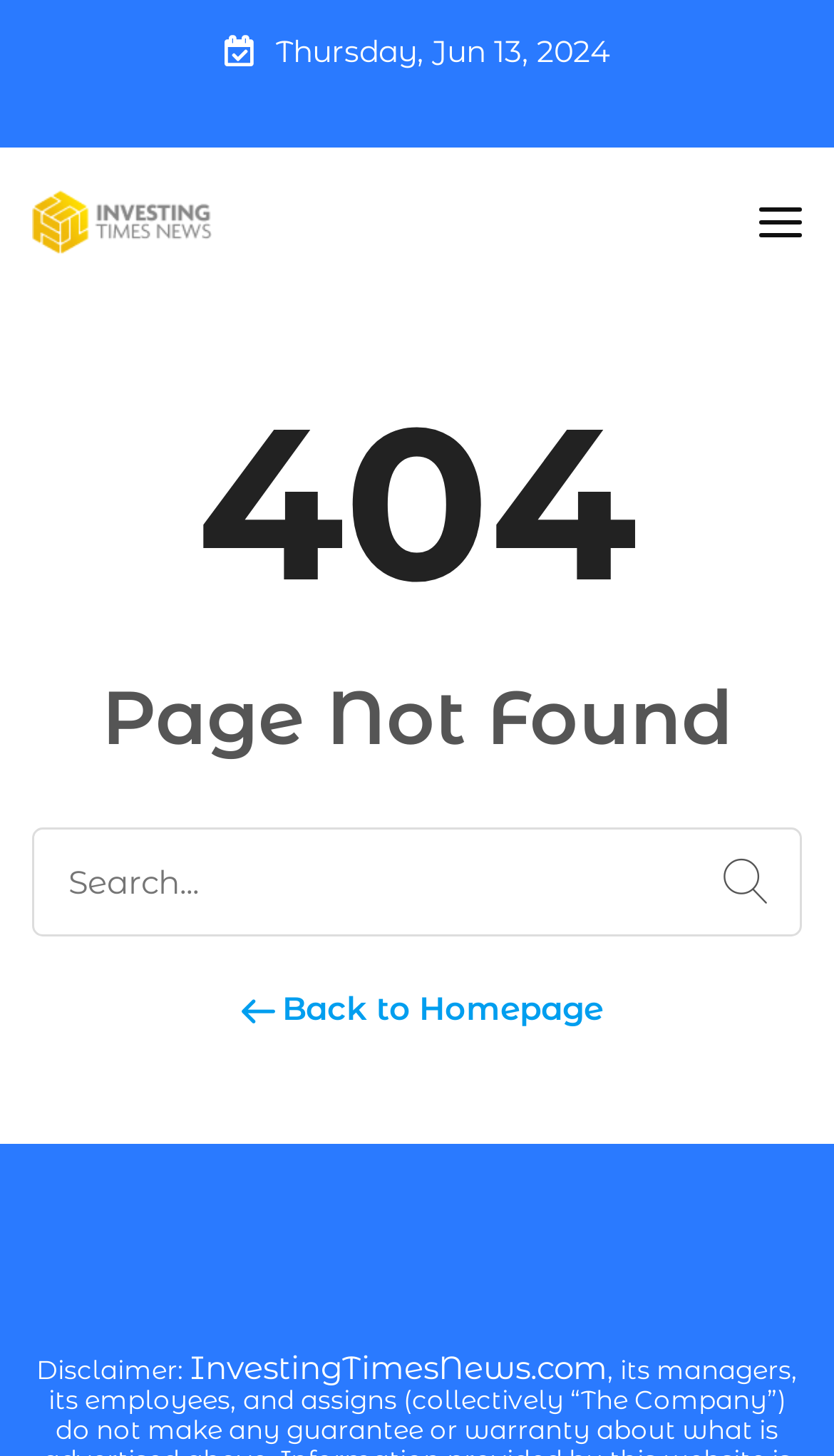Carefully observe the image and respond to the question with a detailed answer:
What is the purpose of the search box?

The search box is located at the middle of the webpage, which allows users to search for specific content on the website by typing in keywords and clicking the search button.